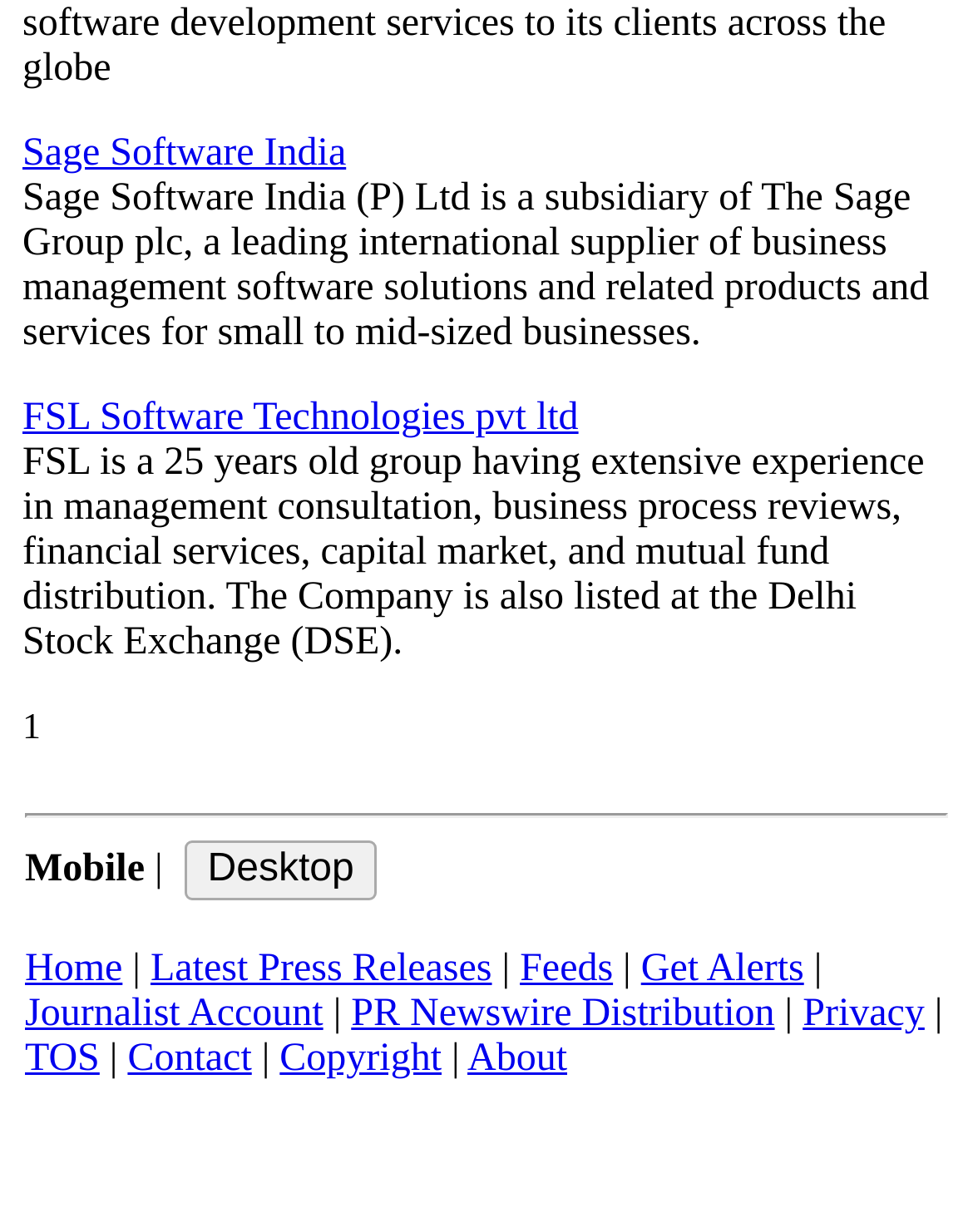How many separators are there on the webpage?
Refer to the image and provide a one-word or short phrase answer.

1